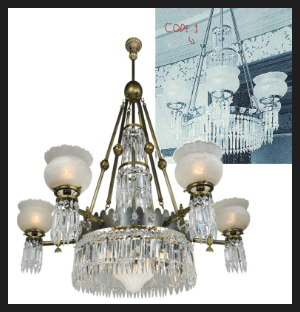Give a comprehensive caption for the image.

The image showcases an elegant vintage chandelier, beautifully crafted with intricate details. This chandelier features a central pendant adorned with cascading crystal prisms that reflect light, creating a dazzling effect. The design includes six curved arms, each fitted with frosted glass shades that emit a soft, warm glow. 

In the upper corner, there is a reference image depicting a similar chandelier. This visual suggests an effort to emulate or restore a classic design, marked with a handwritten note labeled “CODE 1,” which likely references a specific model or style for restoration purposes. The juxtaposition of the two images highlights the timeless appeal and craftsmanship of vintage lighting, inviting admiration for both its aesthetic and historical value.